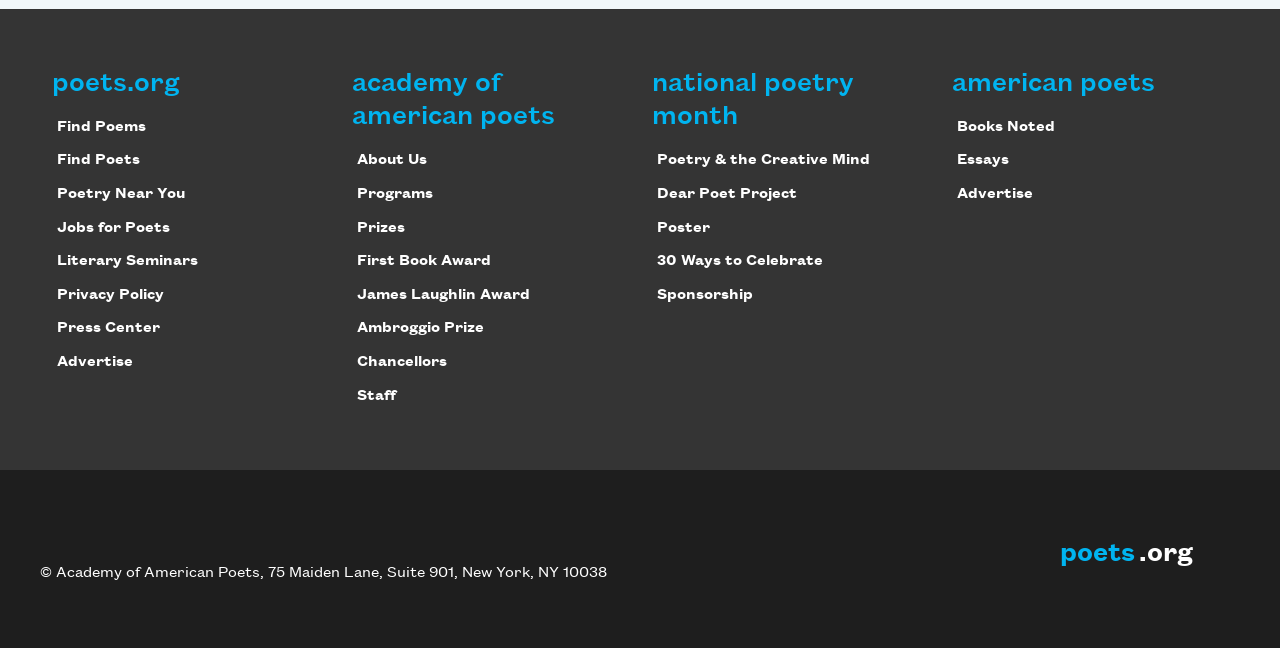Determine the bounding box coordinates for the area that needs to be clicked to fulfill this task: "learn about national poetry month". The coordinates must be given as four float numbers between 0 and 1, i.e., [left, top, right, bottom].

[0.509, 0.106, 0.667, 0.201]